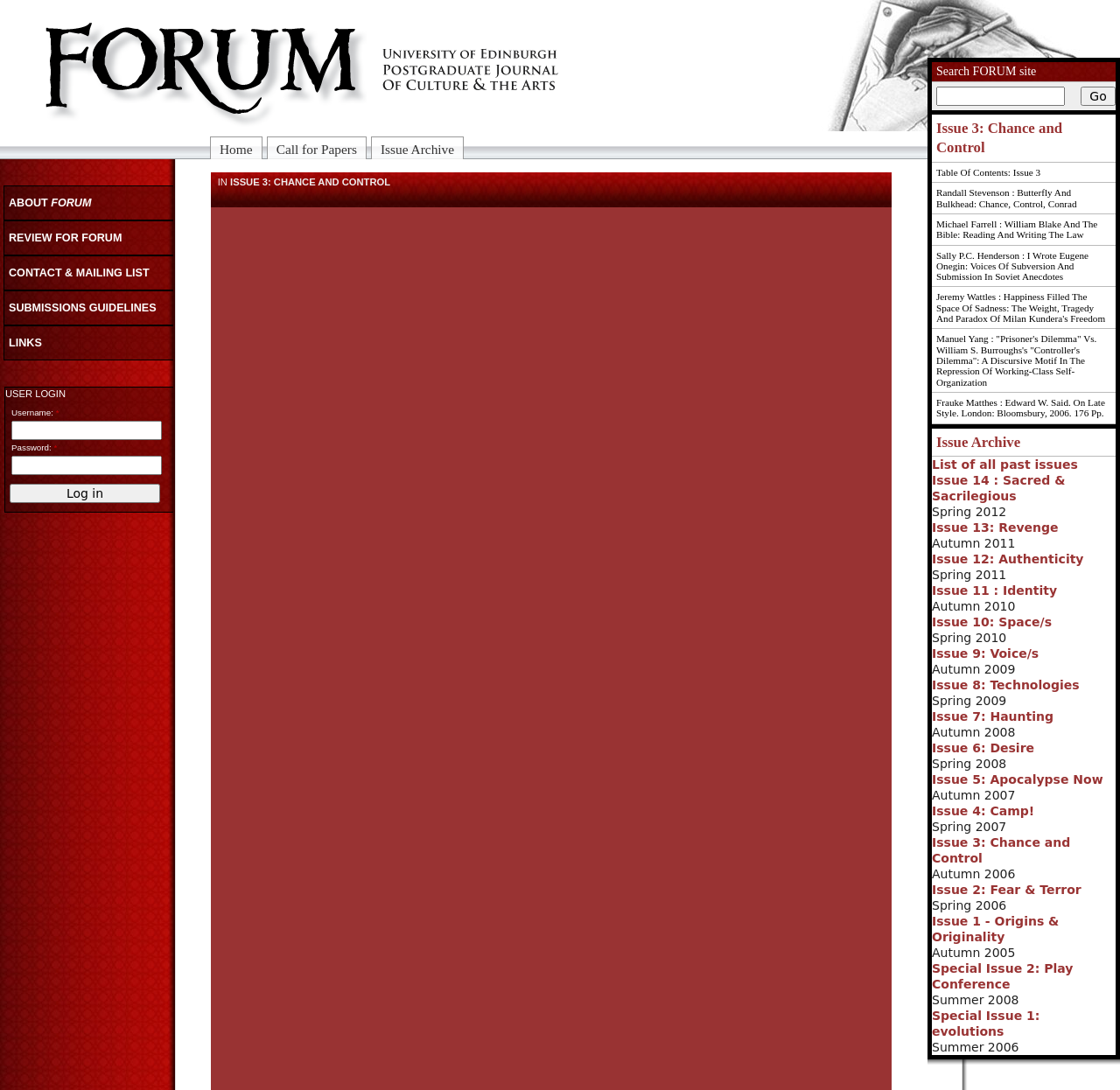Find the bounding box coordinates of the area that needs to be clicked in order to achieve the following instruction: "go to issue 3". The coordinates should be specified as four float numbers between 0 and 1, i.e., [left, top, right, bottom].

[0.836, 0.109, 0.992, 0.144]